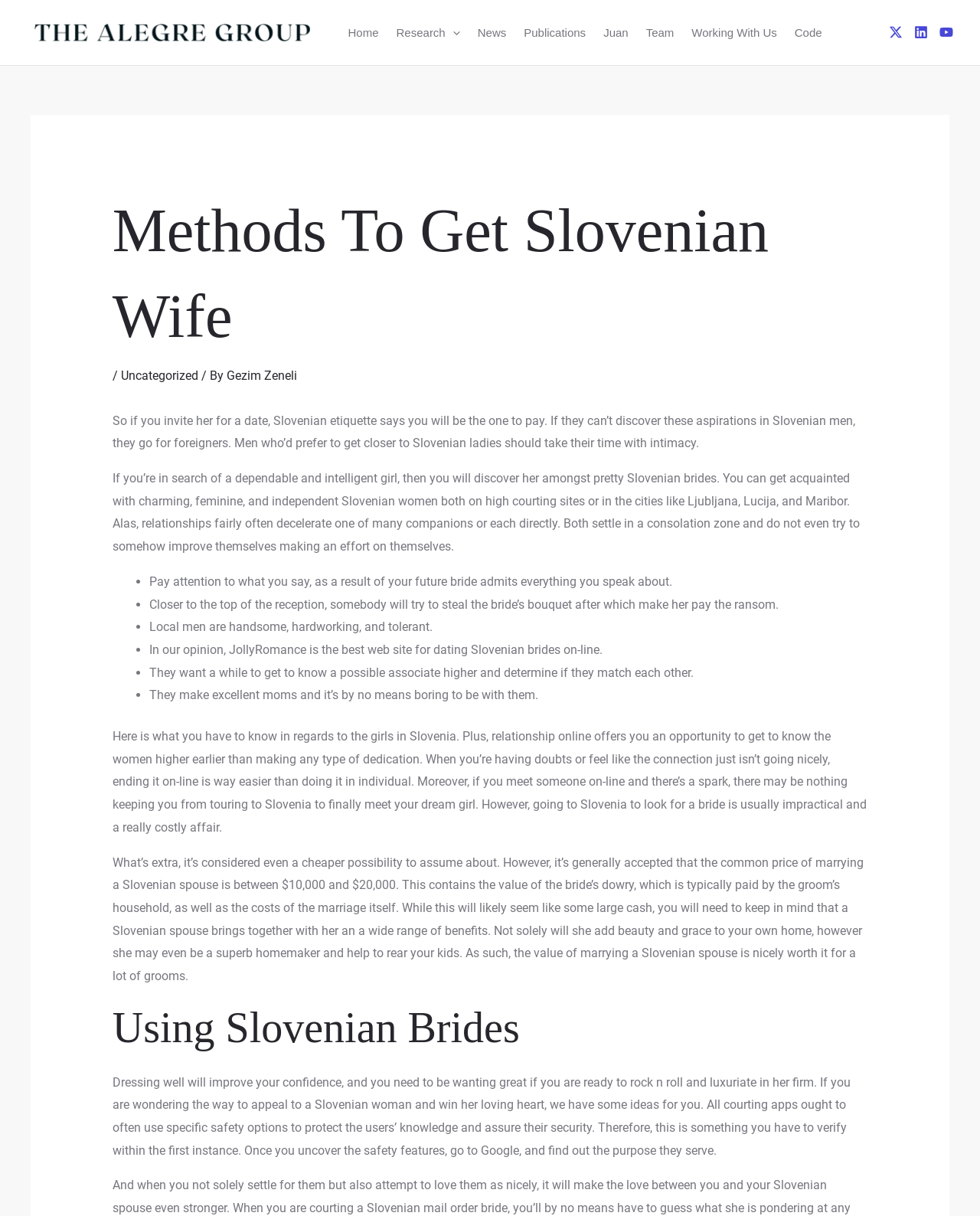Can you specify the bounding box coordinates for the region that should be clicked to fulfill this instruction: "Click on the 'Uncategorized' link".

[0.123, 0.303, 0.202, 0.315]